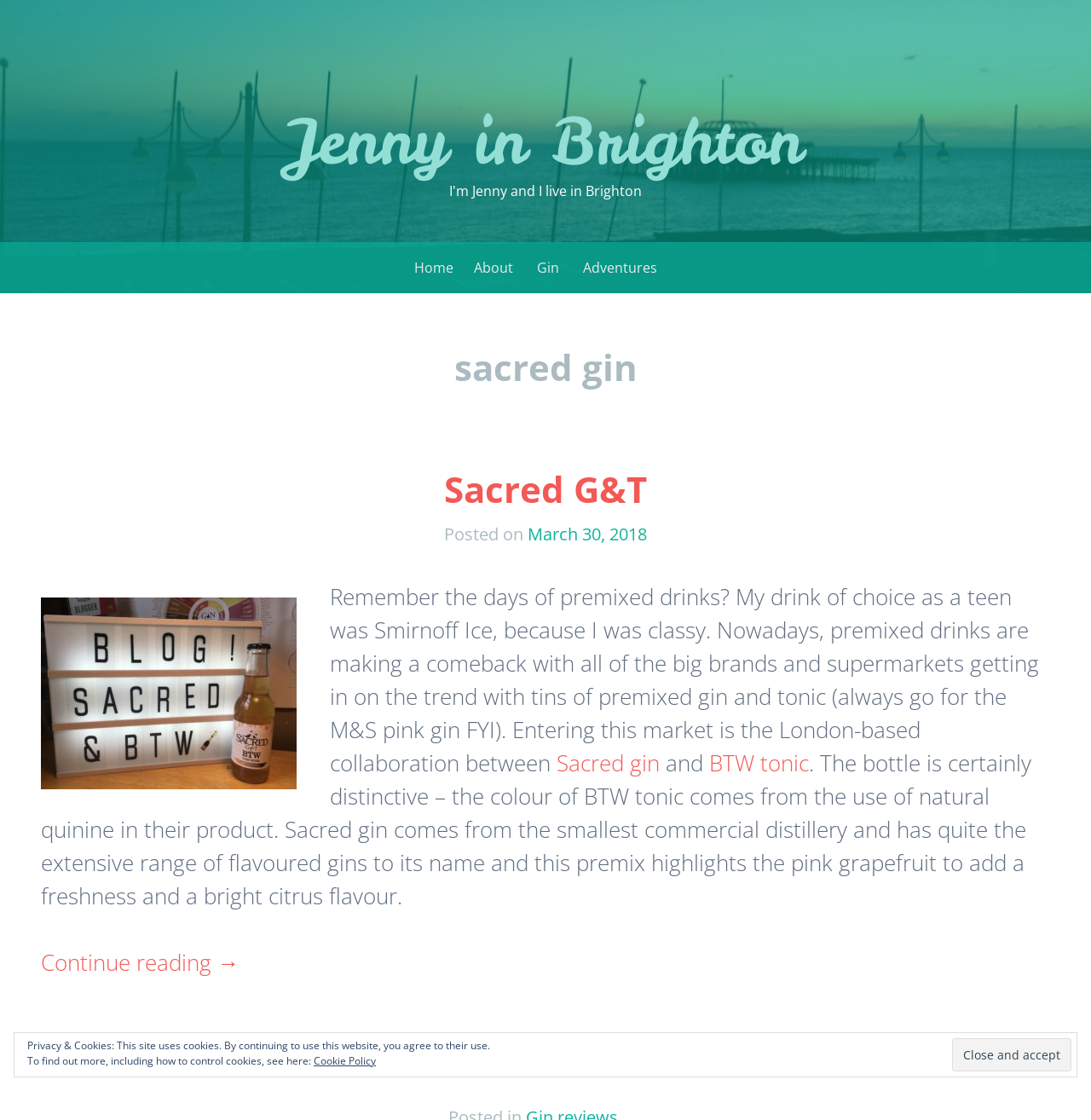Please find the top heading of the webpage and generate its text.

Jenny in Brighton